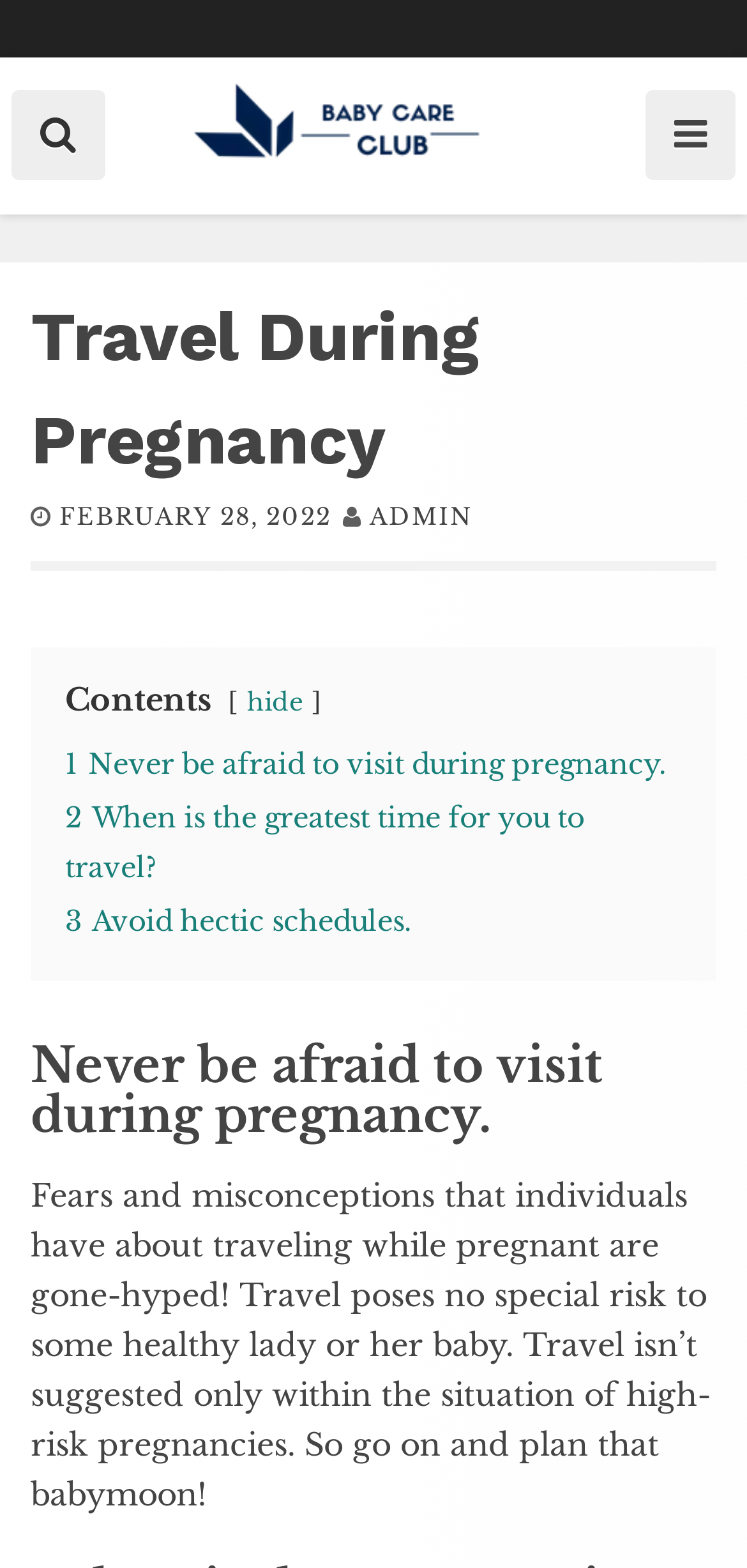Could you provide the bounding box coordinates for the portion of the screen to click to complete this instruction: "Click the search button"?

[0.015, 0.058, 0.141, 0.115]